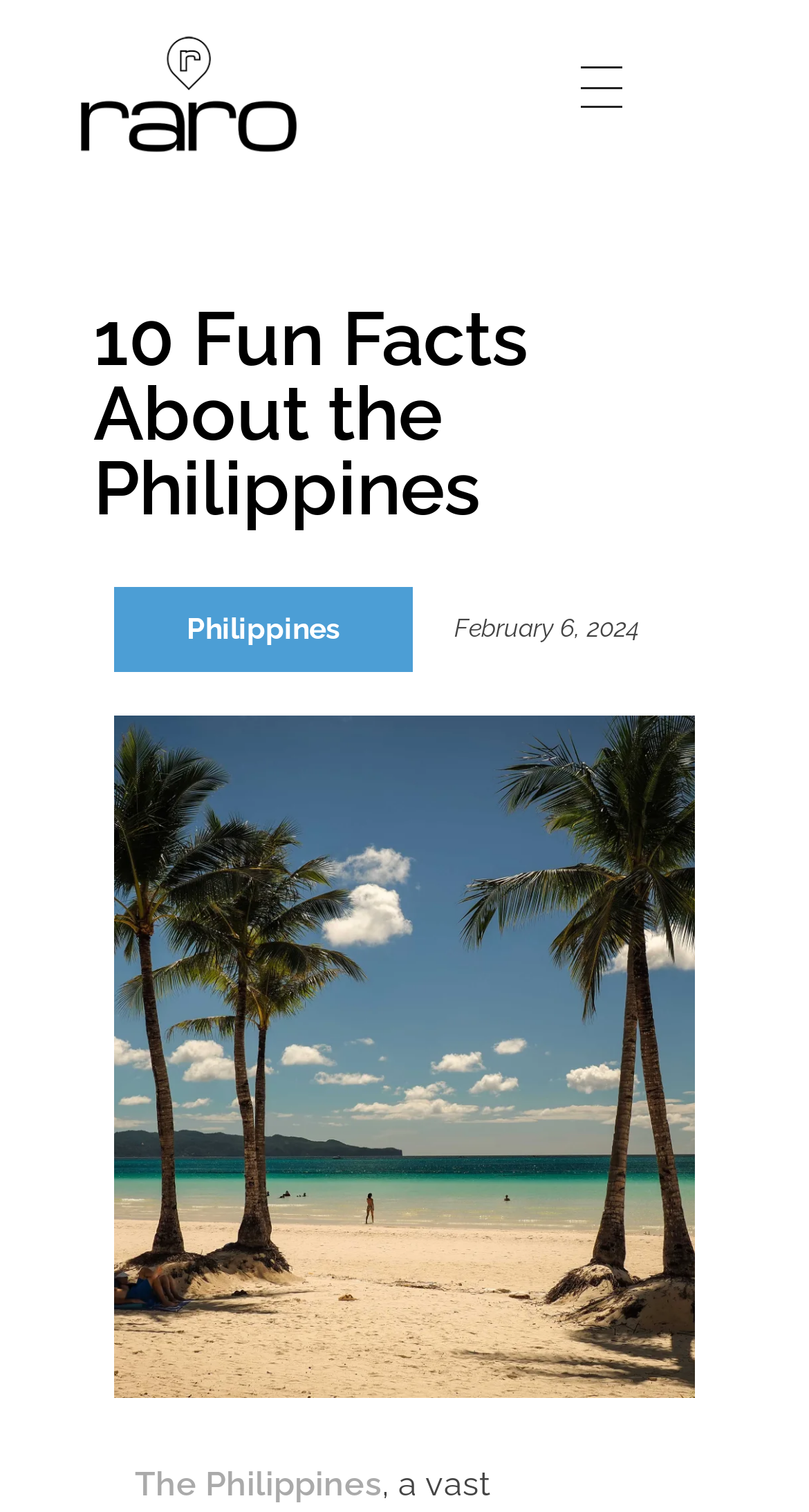Answer the question briefly using a single word or phrase: 
What is the color of the logo?

Black